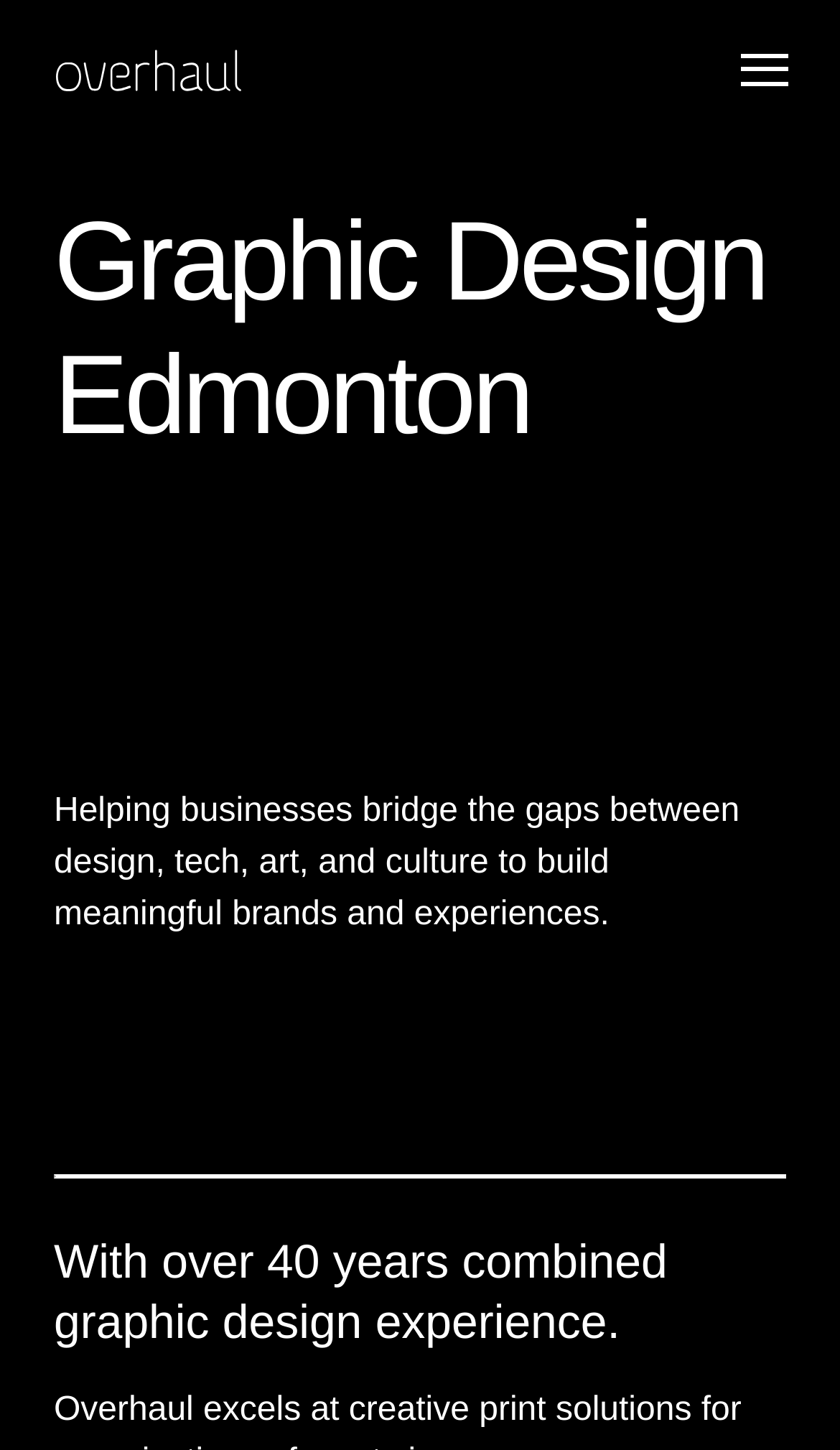Extract the main heading from the webpage content.

Graphic Design Edmonton